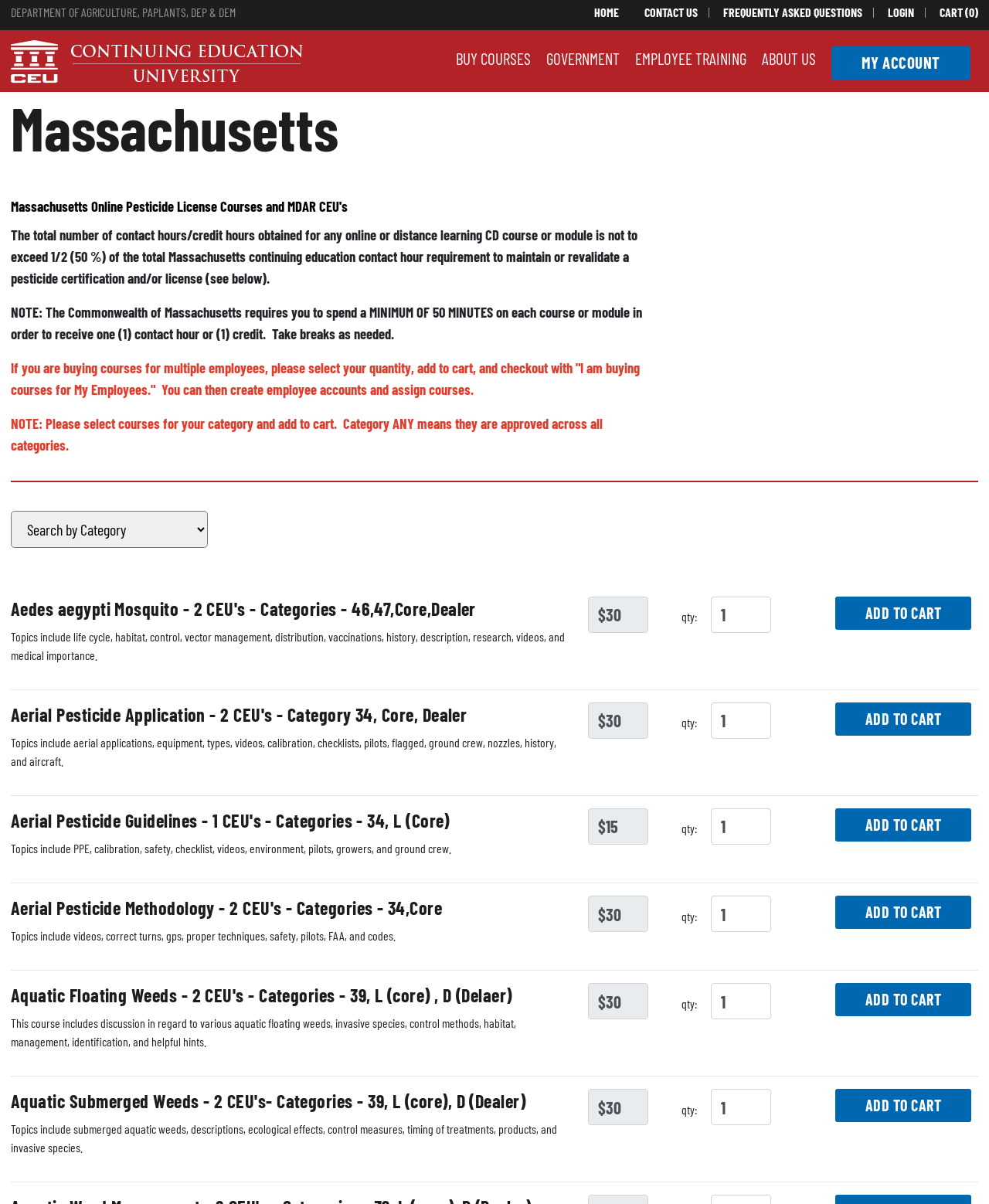Please find the bounding box coordinates in the format (top-left x, top-left y, bottom-right x, bottom-right y) for the given element description. Ensure the coordinates are floating point numbers between 0 and 1. Description: input value="1" parent_node: qty: value="1"

[0.719, 0.583, 0.779, 0.614]